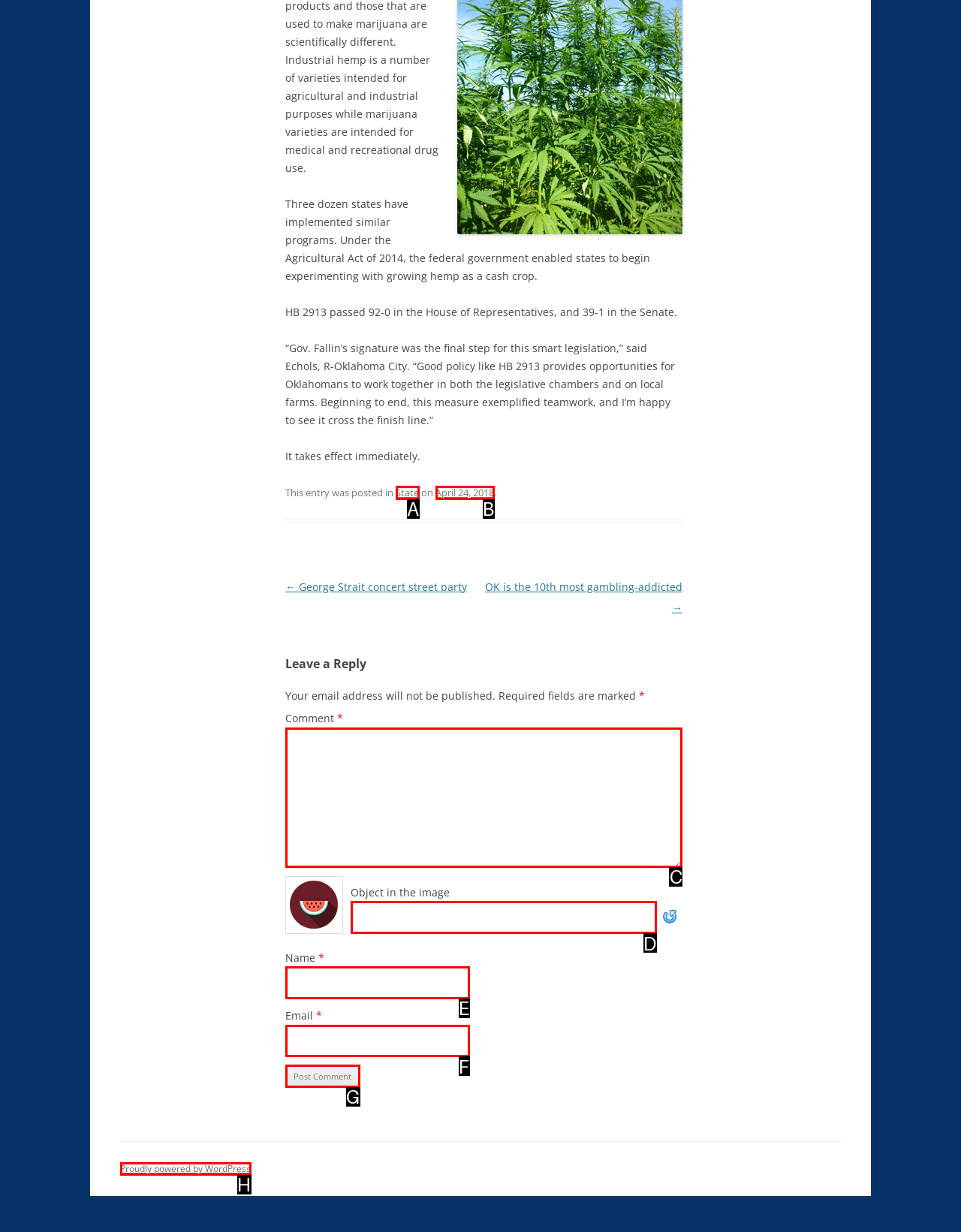Determine the letter of the element you should click to carry out the task: Enter a comment in the text field
Answer with the letter from the given choices.

C